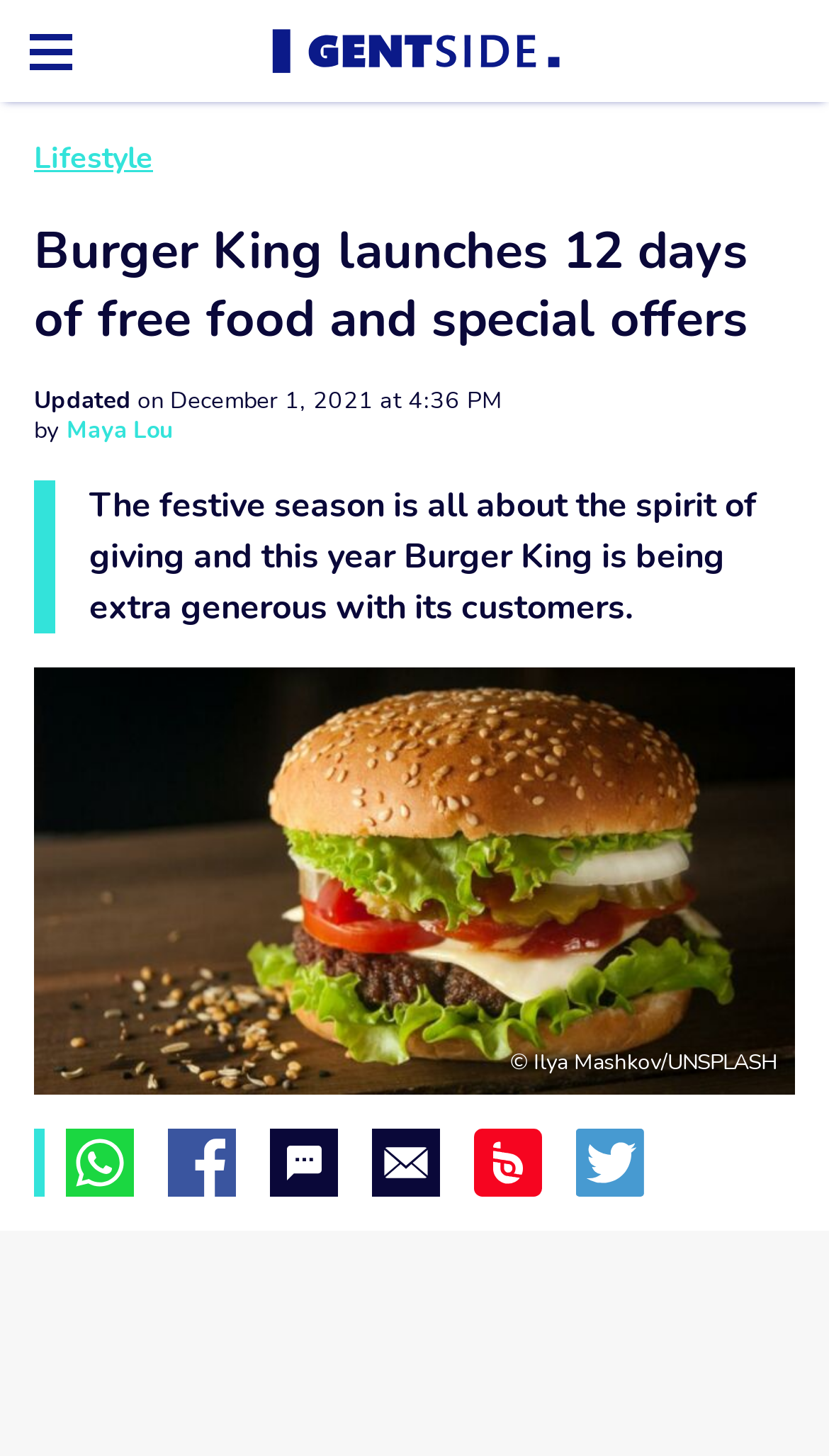Show the bounding box coordinates of the element that should be clicked to complete the task: "Click on the 'Share on Facebook' link".

[0.203, 0.776, 0.285, 0.822]